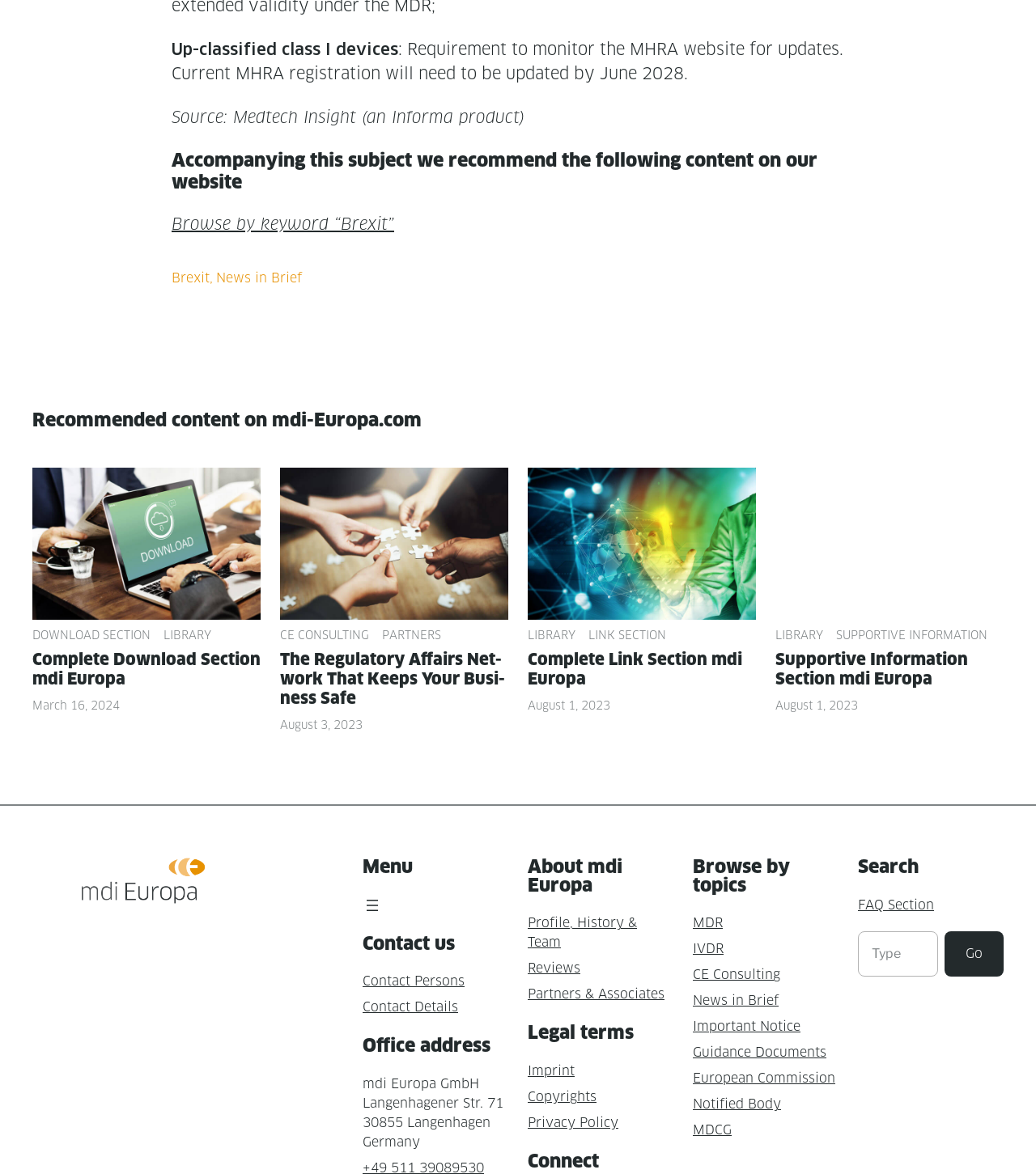Find and specify the bounding box coordinates that correspond to the clickable region for the instruction: "Browse by keyword 'Brexit'".

[0.166, 0.182, 0.38, 0.199]